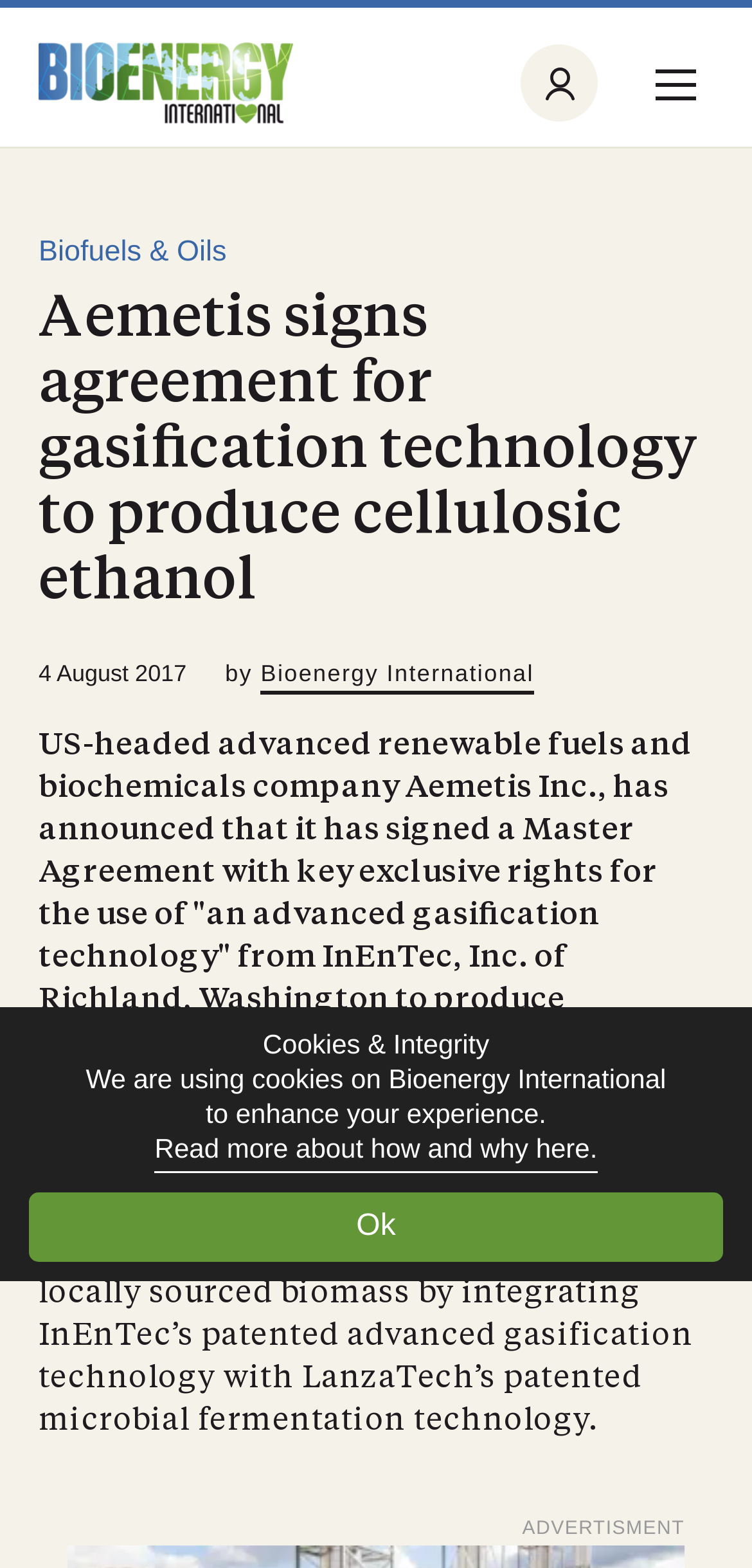Extract the main heading from the webpage content.

Aemetis signs agreement for gasification technology to produce cellulosic ethanol